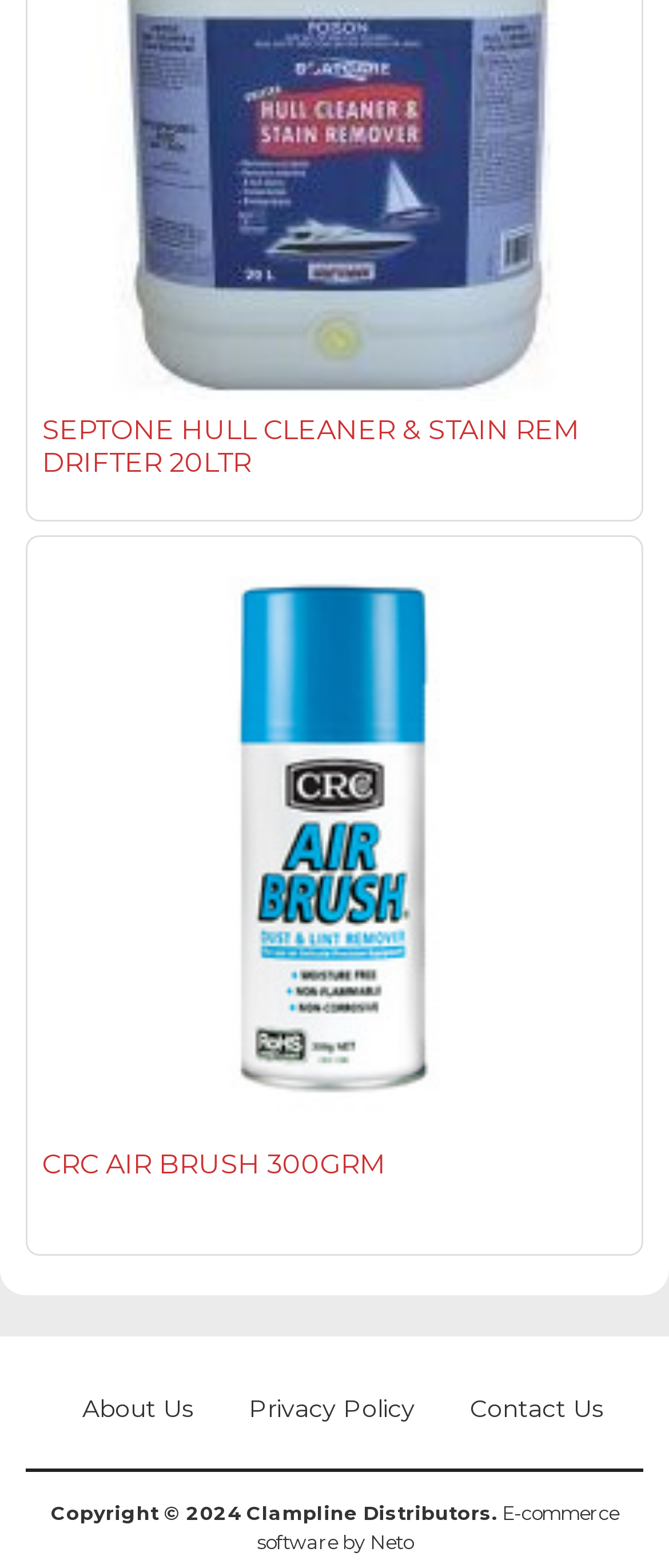Use one word or a short phrase to answer the question provided: 
What is the purpose of the separator element?

To separate sections